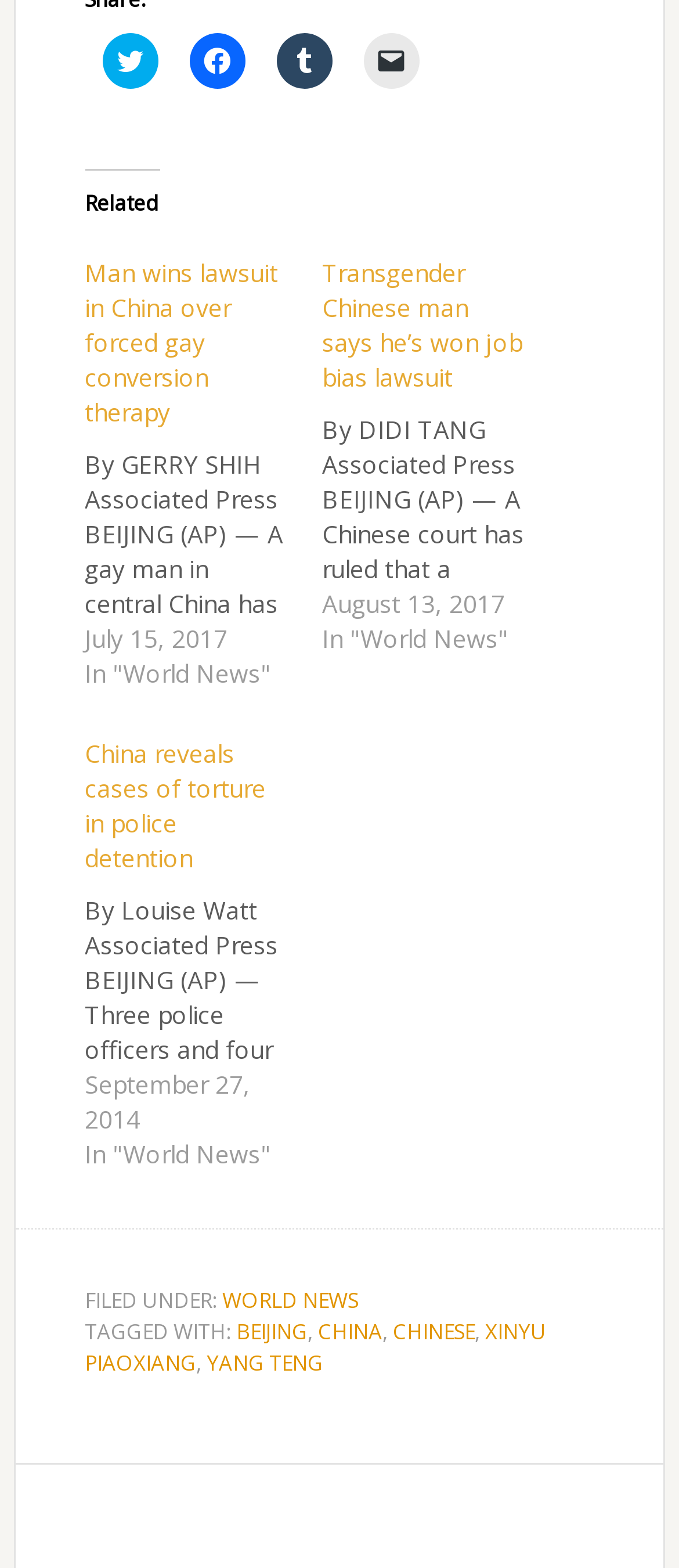Give a succinct answer to this question in a single word or phrase: 
What is the date of the news article 'Transgender Chinese man says he’s won job bias lawsuit'?

August 13, 2017